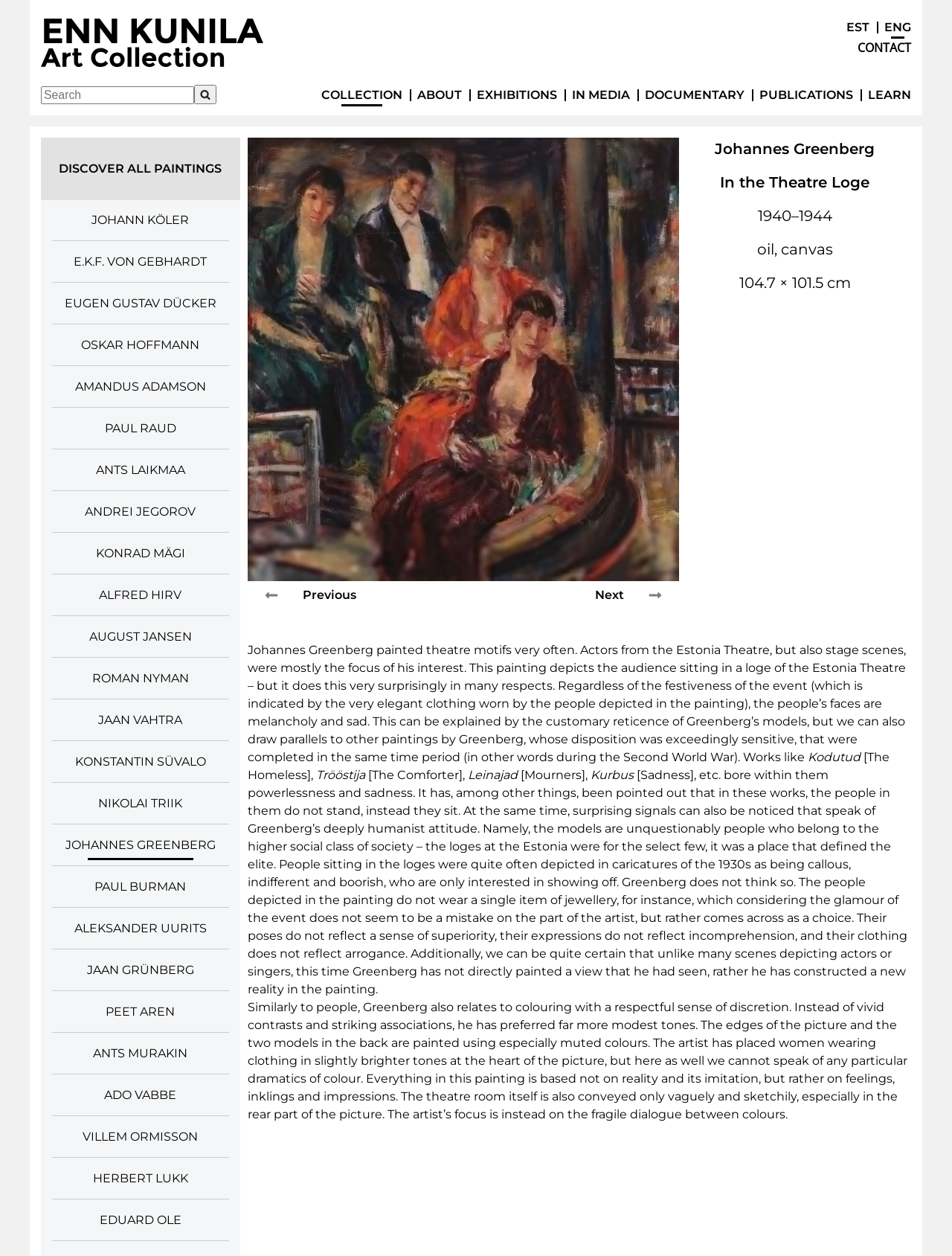Determine the bounding box for the HTML element described here: "zoom in". The coordinates should be given as [left, top, right, bottom] with each number being a float between 0 and 1.

None